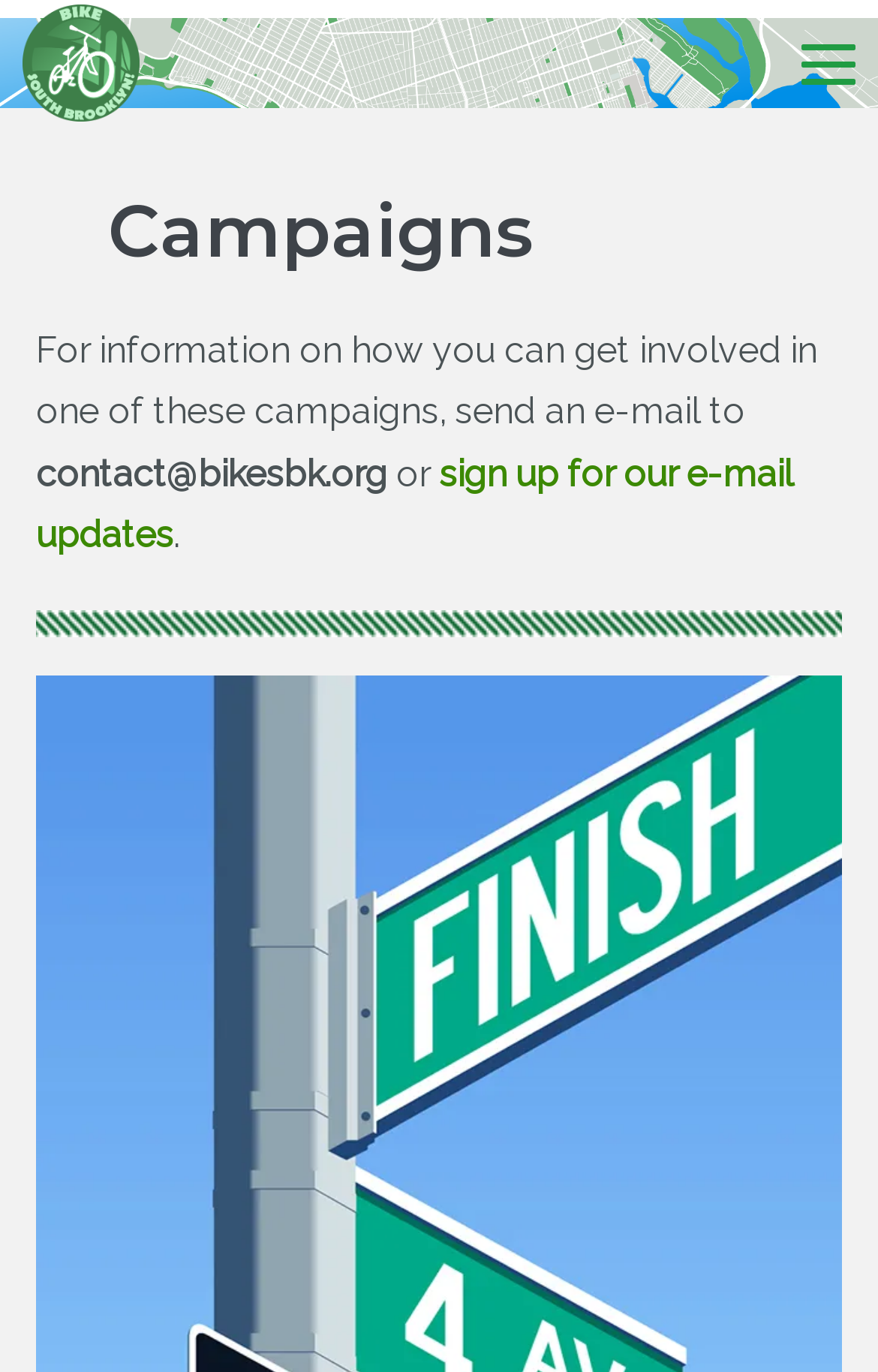Give a complete and precise description of the webpage's appearance.

The webpage is about Bike South Brooklyn's campaigns. At the top left, there is a link and an image, both labeled "Bike South Brooklyn", which likely serve as a logo or header. 

Below the logo, there is a button for mobile site navigation at the top right corner. 

The main content starts with a heading "Campaigns" at the top center. Below the heading, there is a paragraph of text that explains how to get involved in the campaigns, which includes sending an email to "contact@bikesbk.org" or signing up for email updates through a link. 

There is a horizontal separator line below the paragraph, which separates the main content from the rest of the page.